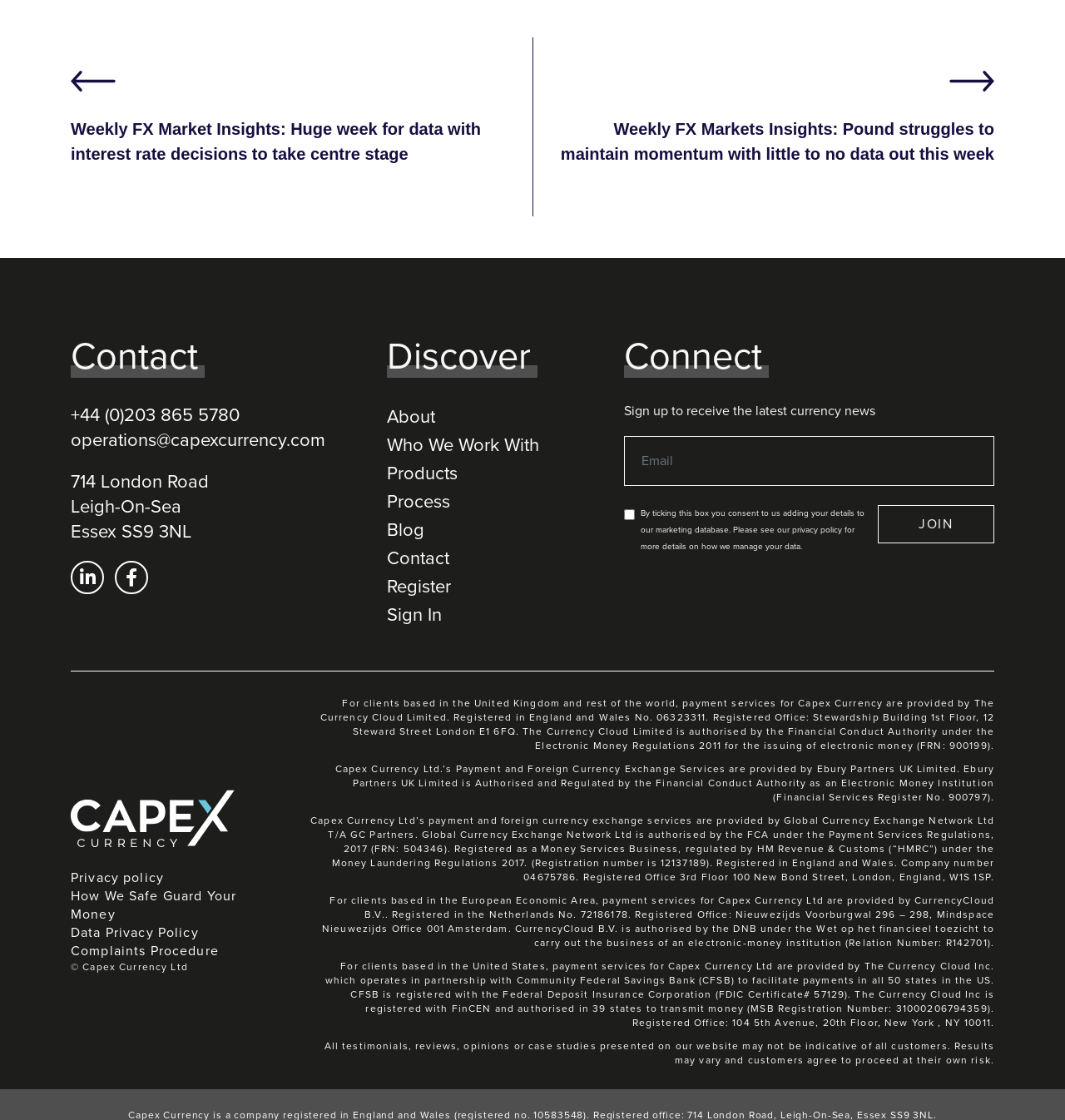What is the address of the registered office?
Utilize the information in the image to give a detailed answer to the question.

I found the address of the registered office '714 London Road, Leigh-On-Sea, Essex SS9 3NL' in the footer section of the webpage, specifically in the text 'Capex Currency is a company registered in England and Wales (registered no. 10583548). Registered office: 714 London Road, Leigh-On-Sea, Essex SS9 3NL.'